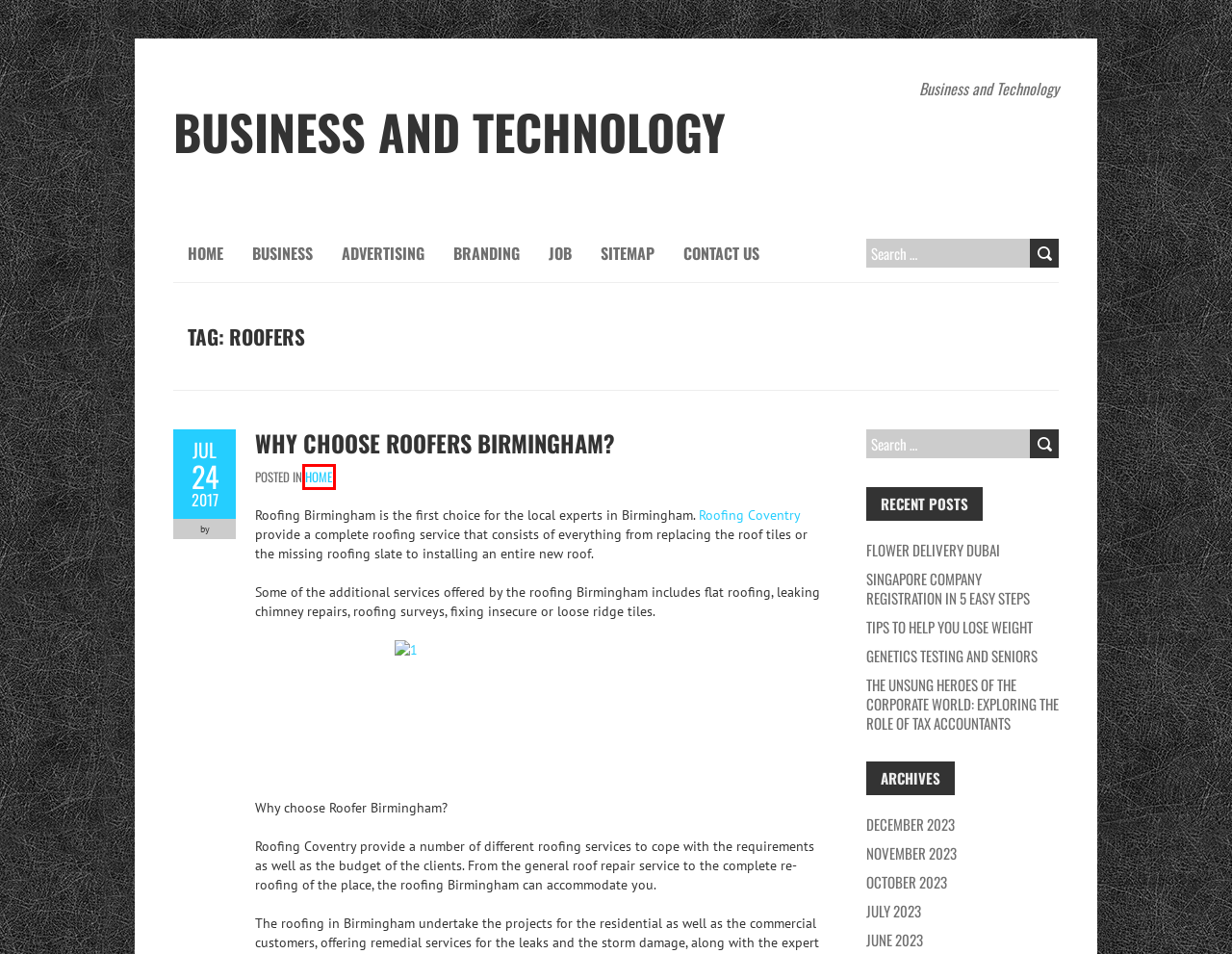Examine the screenshot of the webpage, noting the red bounding box around a UI element. Pick the webpage description that best matches the new page after the element in the red bounding box is clicked. Here are the candidates:
A. July, 2023 | Business and Technology
B. Job | Business and Technology
C. Branding | Business and Technology
D. November, 2023 | Business and Technology
E. October, 2023 | Business and Technology
F. Tips to help you lose weight | Business and Technology
G. Singapore Company Registration in 5 Easy Steps | Business and Technology
H. Home | Business and Technology

H